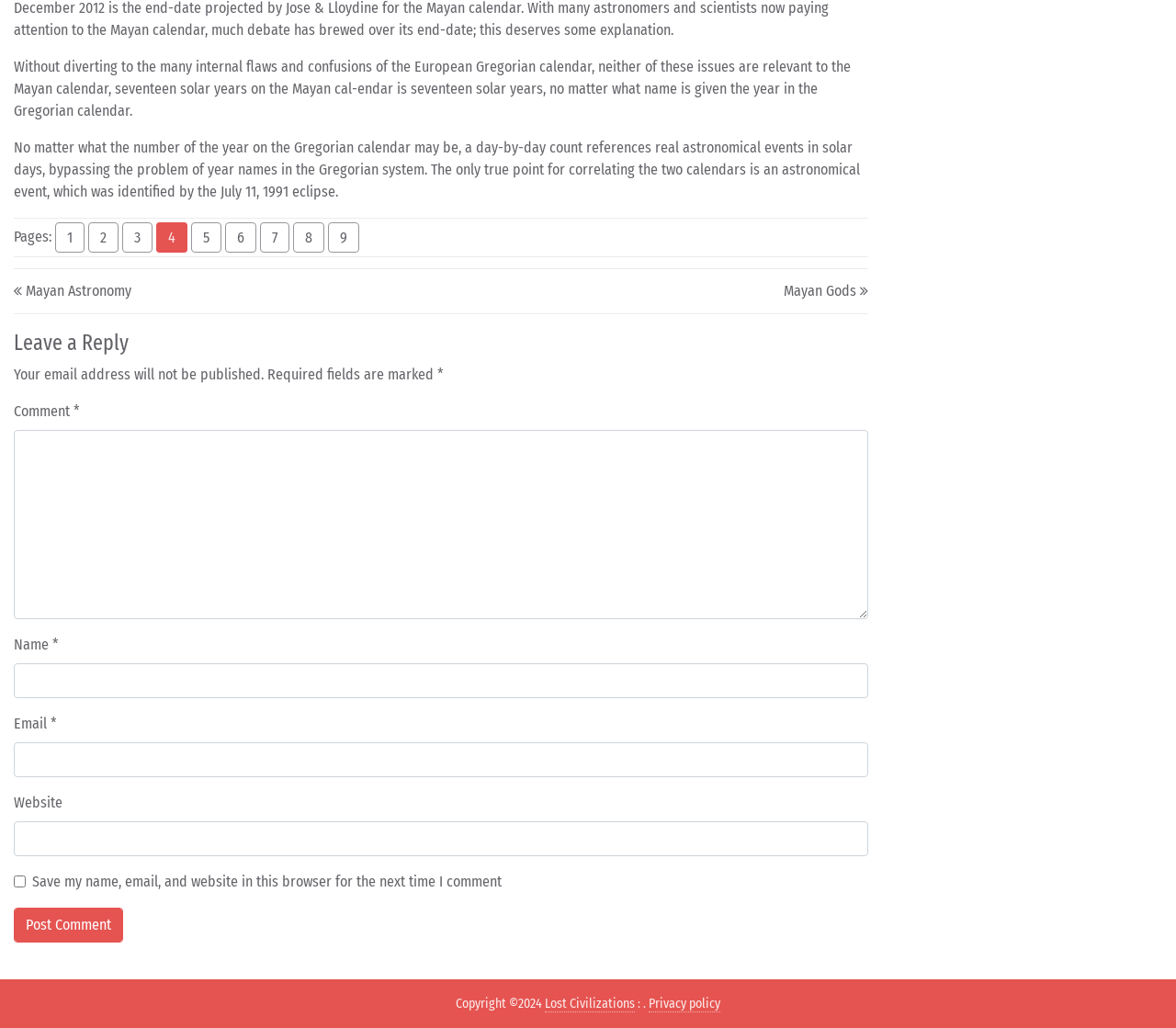Please find the bounding box for the UI element described by: "parent_node: Email * name="email"".

[0.012, 0.722, 0.738, 0.756]